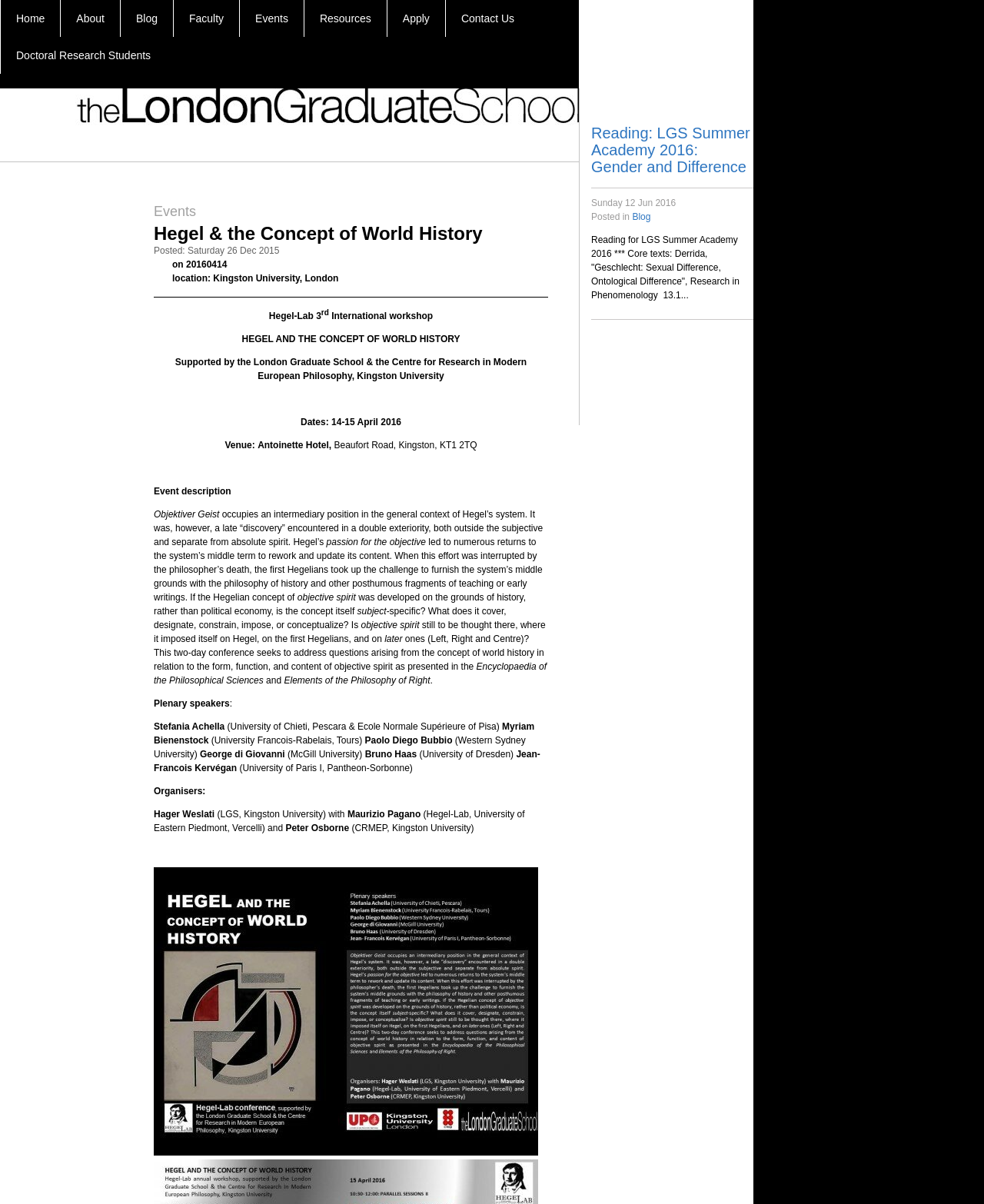Respond to the question below with a concise word or phrase:
What is the date of the event?

14-15 April 2016